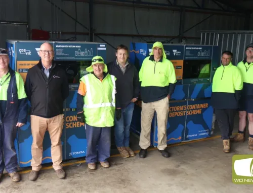How many refund points has TOMRA Cleanaway established?
Please provide an in-depth and detailed response to the question.

According to the caption, TOMRA Cleanaway has established over 140 refund points, allowing residents to easily participate in the recycling program, as part of their commitment to enhancing accessibility and convenience for the community.